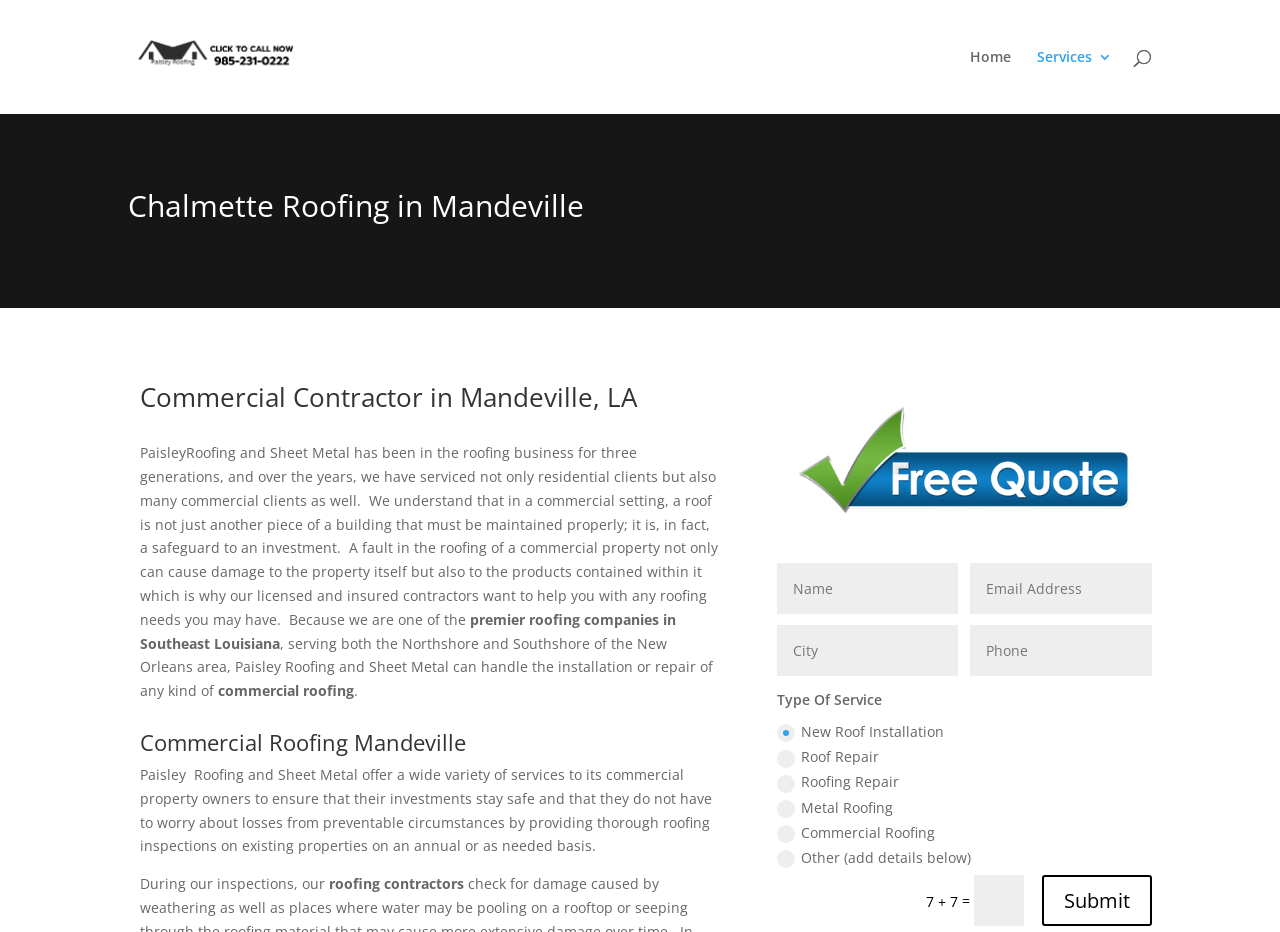What type of services does Paisley Roofing and Sheet Metal offer?
Offer a detailed and exhaustive answer to the question.

Based on the webpage content, Paisley Roofing and Sheet Metal offers various commercial roofing services, including new roof installation, roof repair, metal roofing, and more, as listed in the 'Type Of Service' section.